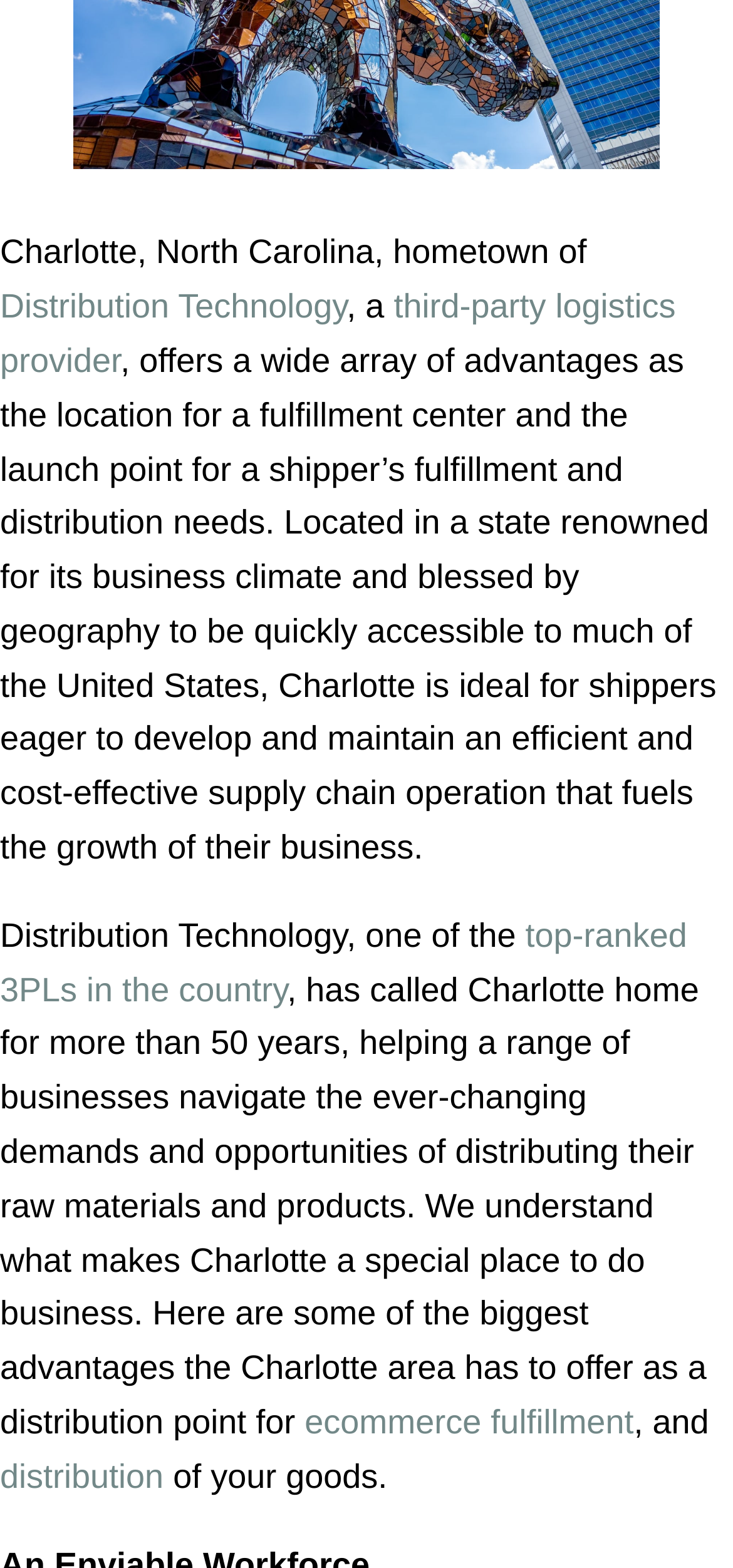Based on the element description third-party logistics provider, identify the bounding box coordinates for the UI element. The coordinates should be in the format (top-left x, top-left y, bottom-right x, bottom-right y) and within the 0 to 1 range.

[0.0, 0.183, 0.922, 0.242]